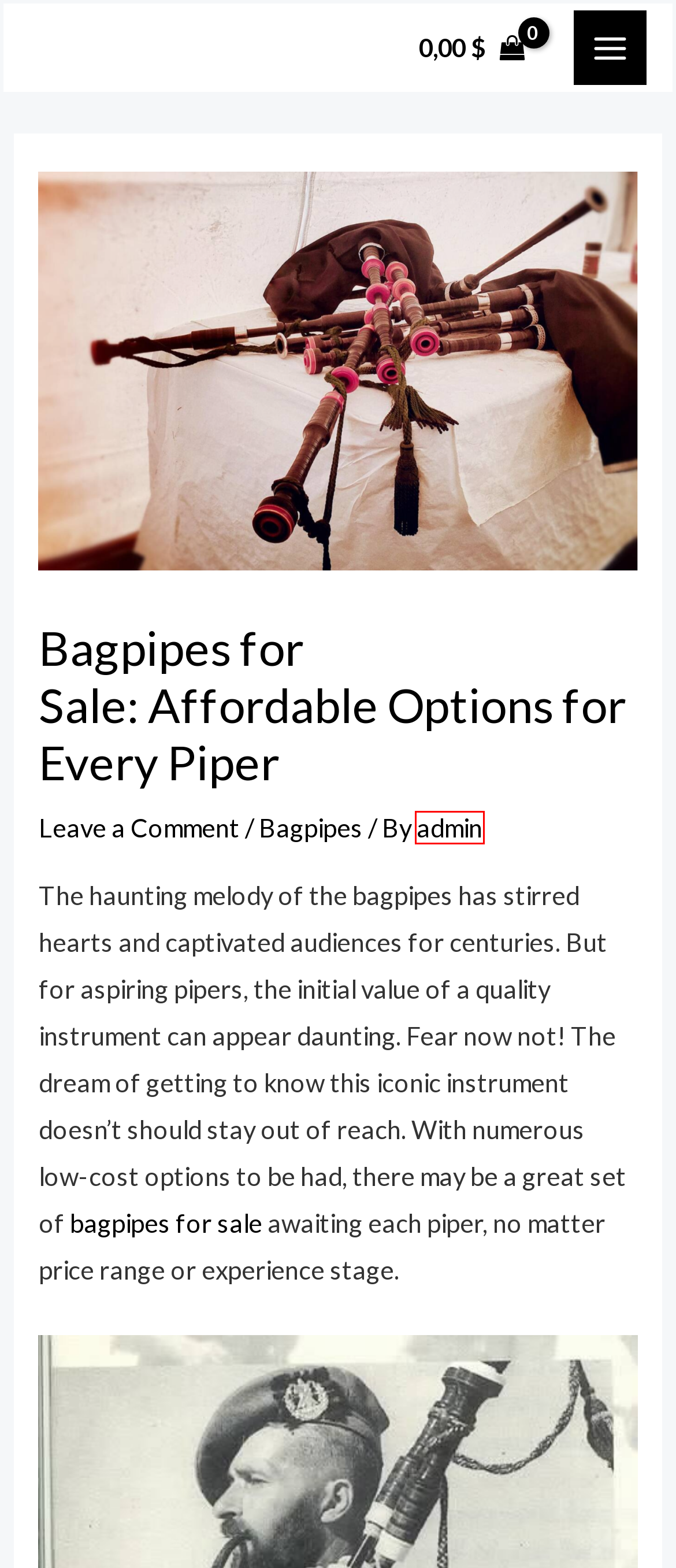Take a look at the provided webpage screenshot featuring a red bounding box around an element. Select the most appropriate webpage description for the page that loads after clicking on the element inside the red bounding box. Here are the candidates:
A. Harp
B. Explore Traditional Bagpipes & Musical Instruments at Musical Blog
C. Bagpipes Archives - Bagpipes For Sale
D. Cart - Bagpipes For Sale
E. Highland Bagpipes
F. Wooden Flutes | The Allure of Flutes | Explore Your Sound
G. admin, Author at Bagpipes For Sale
H. Chanter | Find Your Perfect Chanter Sound | Shop Now!

G